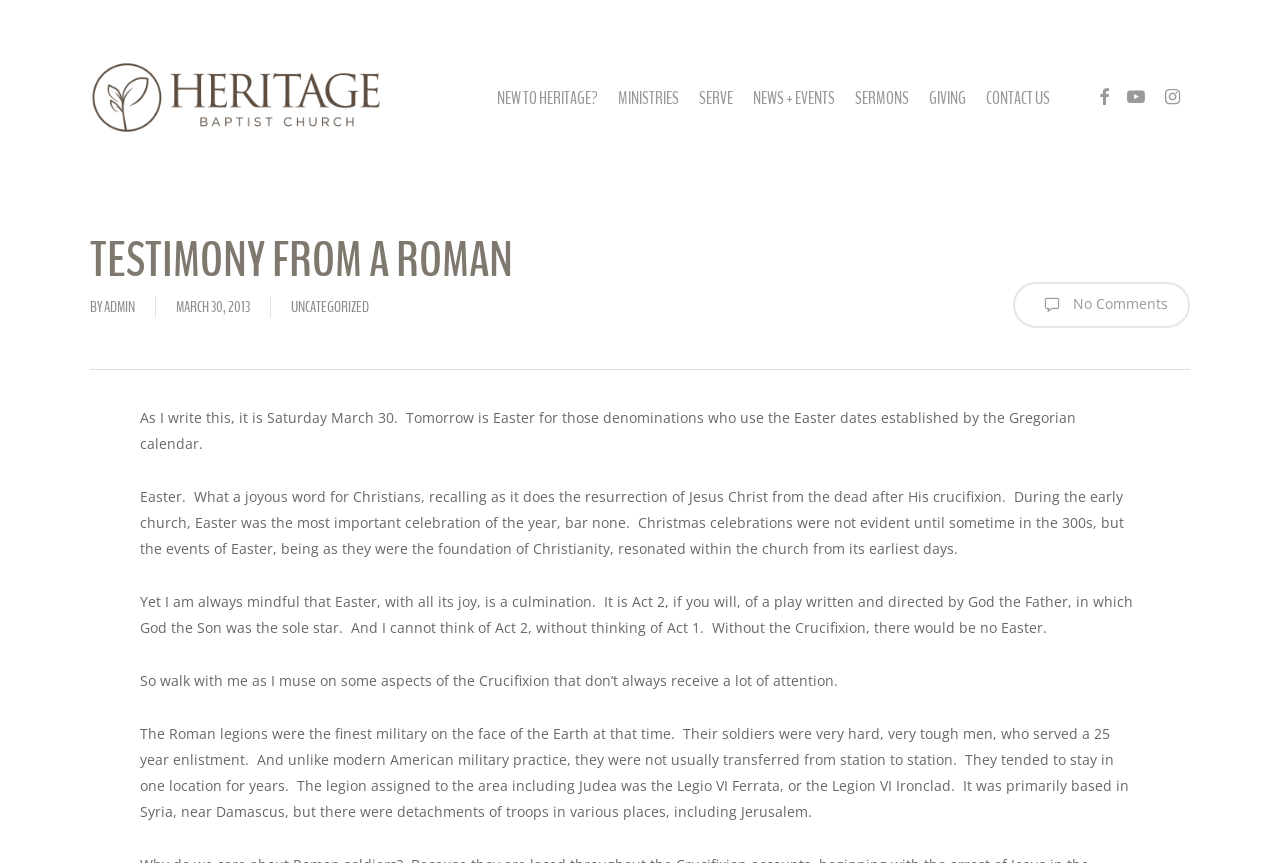Who is the author of the testimony?
Please provide a comprehensive answer based on the information in the image.

I found the answer by looking at the byline of the testimony, which mentions 'BY ADMIN'.